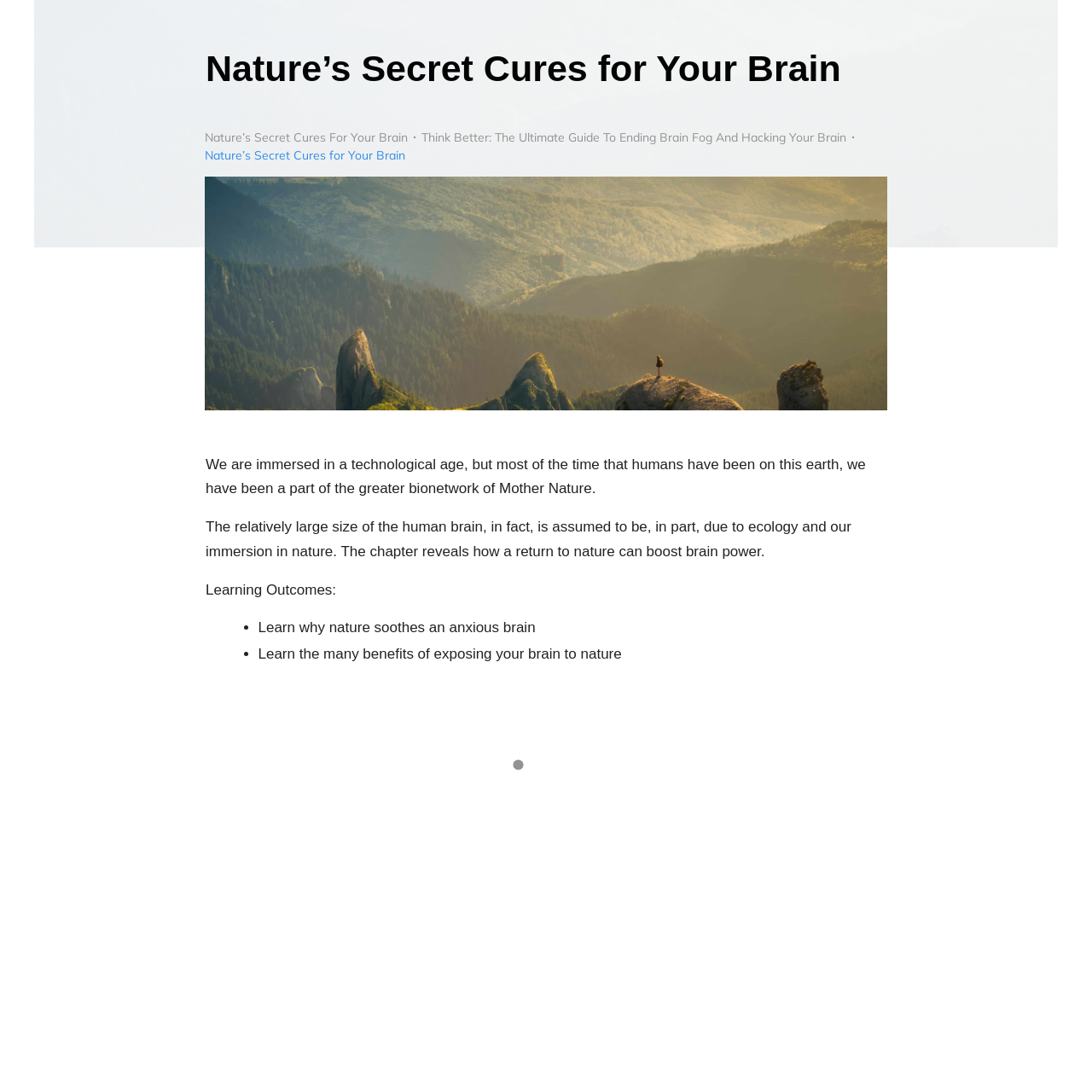How many learning outcomes are listed? Please answer the question using a single word or phrase based on the image.

2